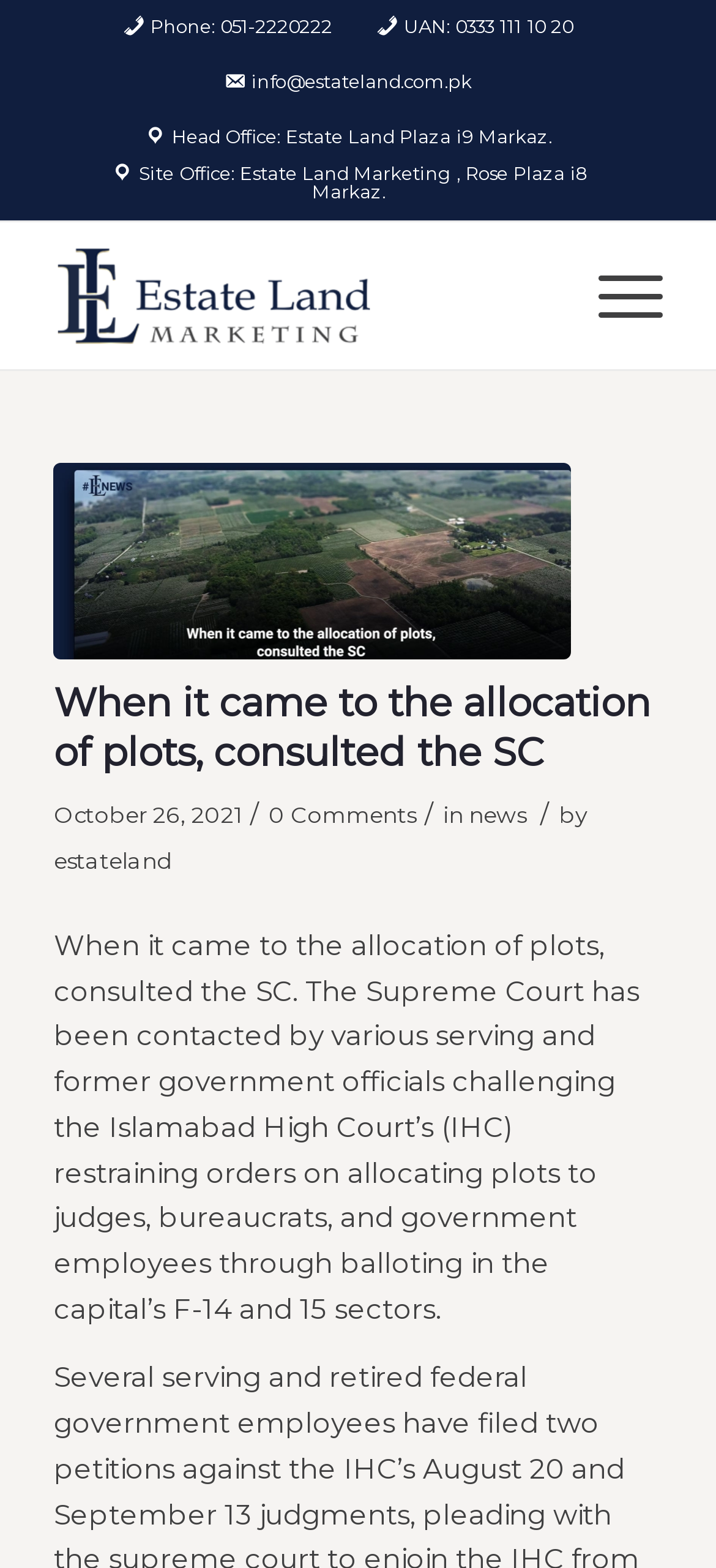Please answer the following question using a single word or phrase: 
What is the category of the news article?

news